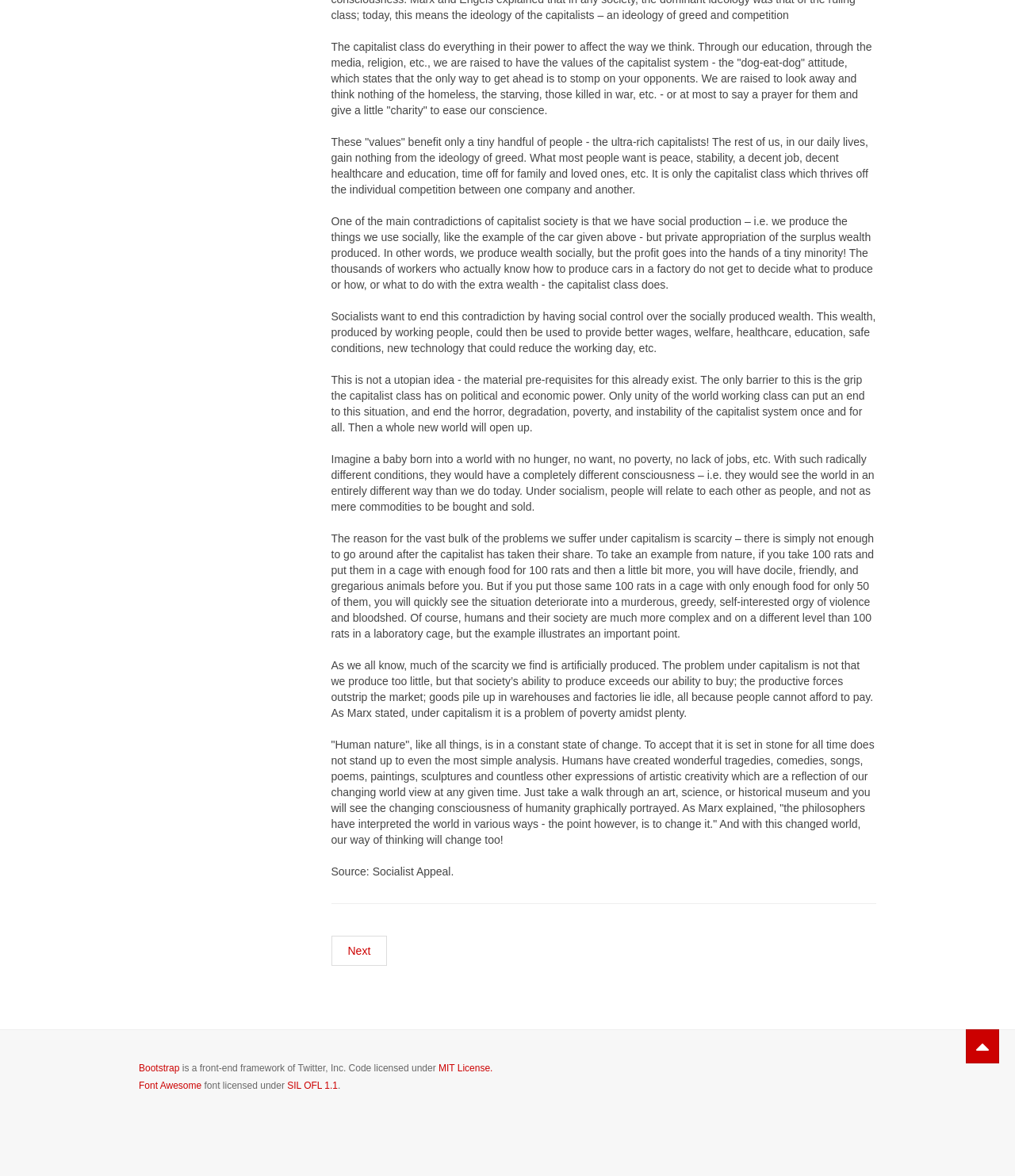What is the main topic of this webpage?
Examine the image and give a concise answer in one word or a short phrase.

Socialism